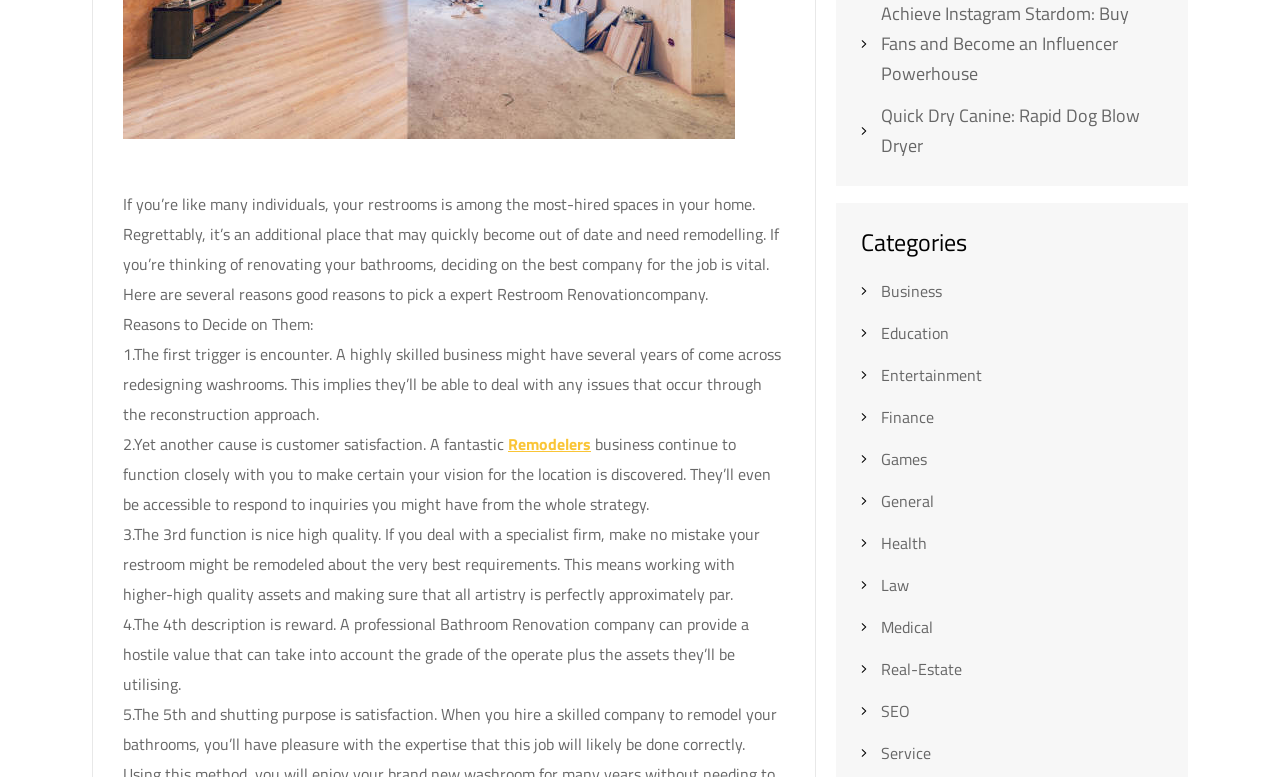Provide the bounding box coordinates of the HTML element this sentence describes: "Entertainment".

[0.688, 0.467, 0.767, 0.498]